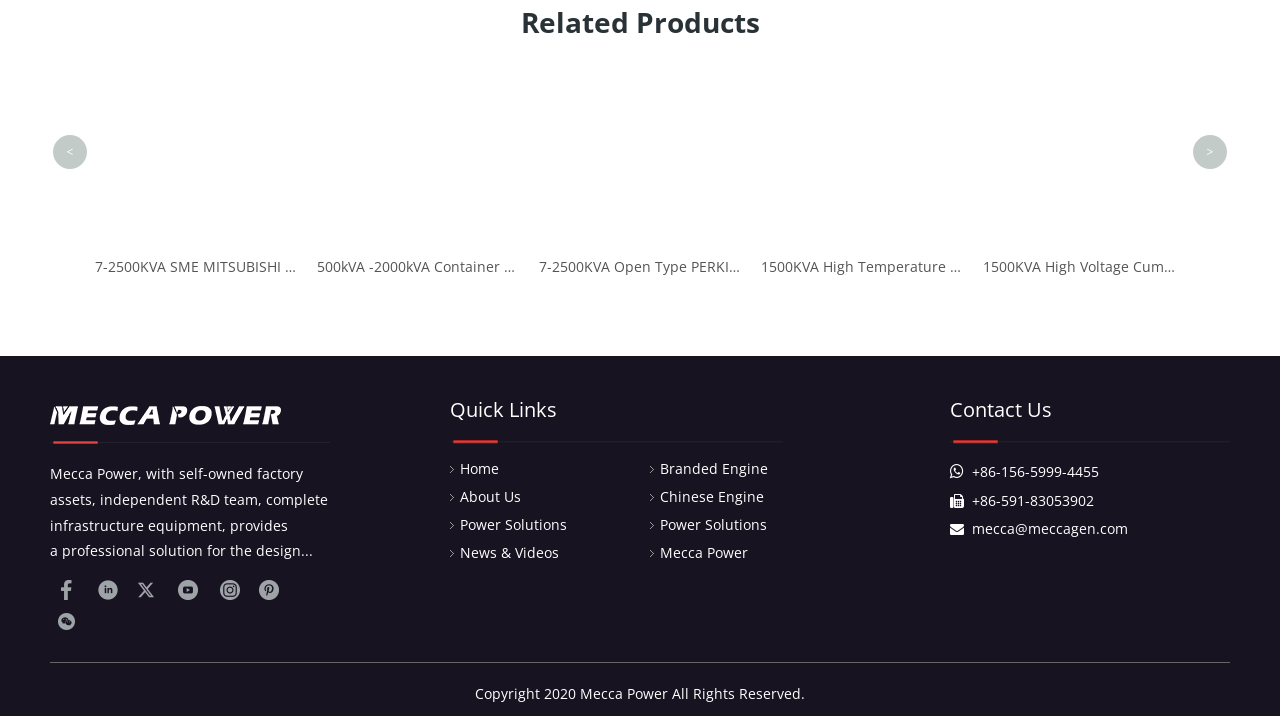Identify and provide the bounding box coordinates of the UI element described: "Branded Engine". The coordinates should be formatted as [left, top, right, bottom], with each number being a float between 0 and 1.

[0.516, 0.641, 0.6, 0.668]